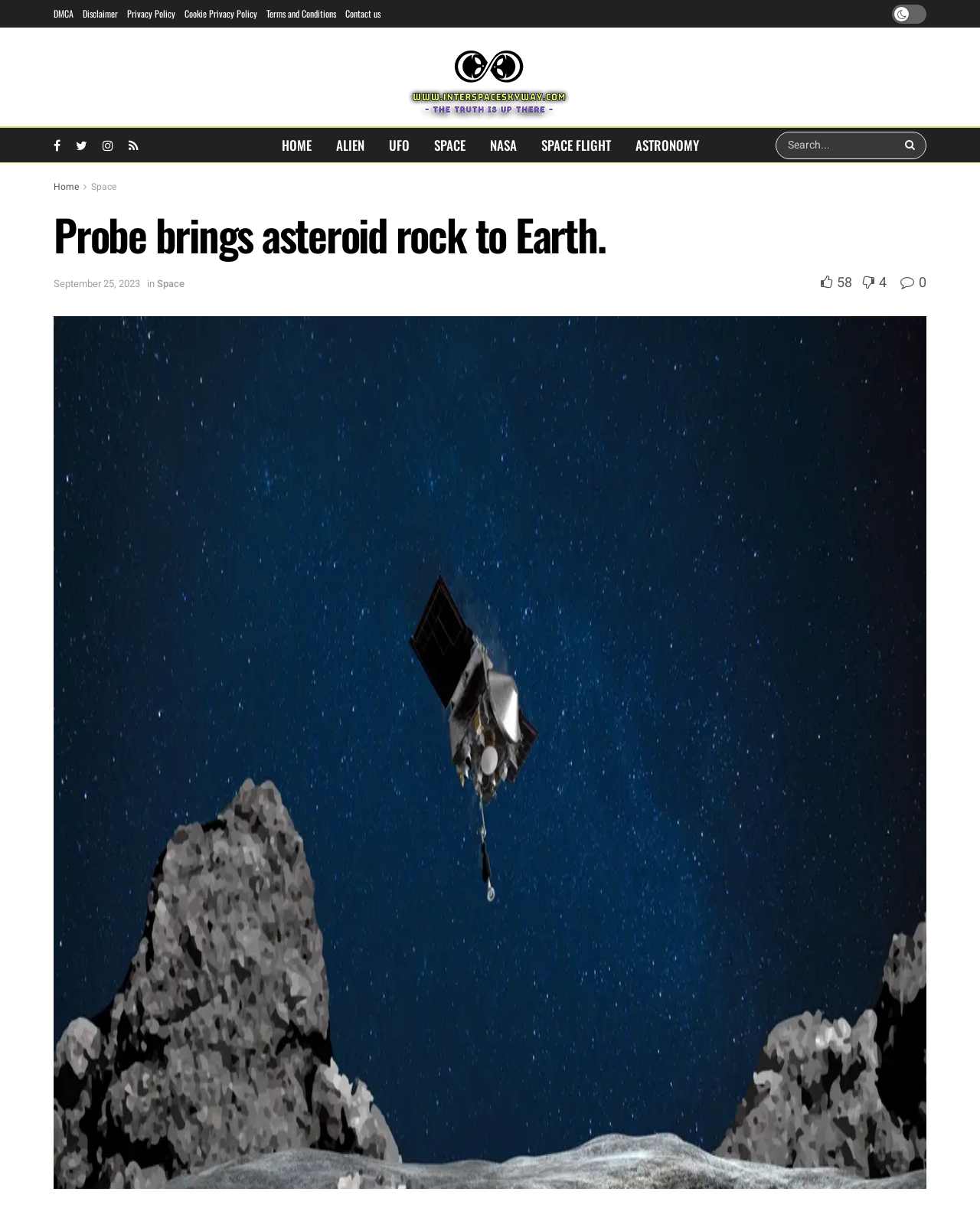Identify the bounding box coordinates of the clickable section necessary to follow the following instruction: "Search for something". The coordinates should be presented as four float numbers from 0 to 1, i.e., [left, top, right, bottom].

[0.791, 0.109, 0.945, 0.131]